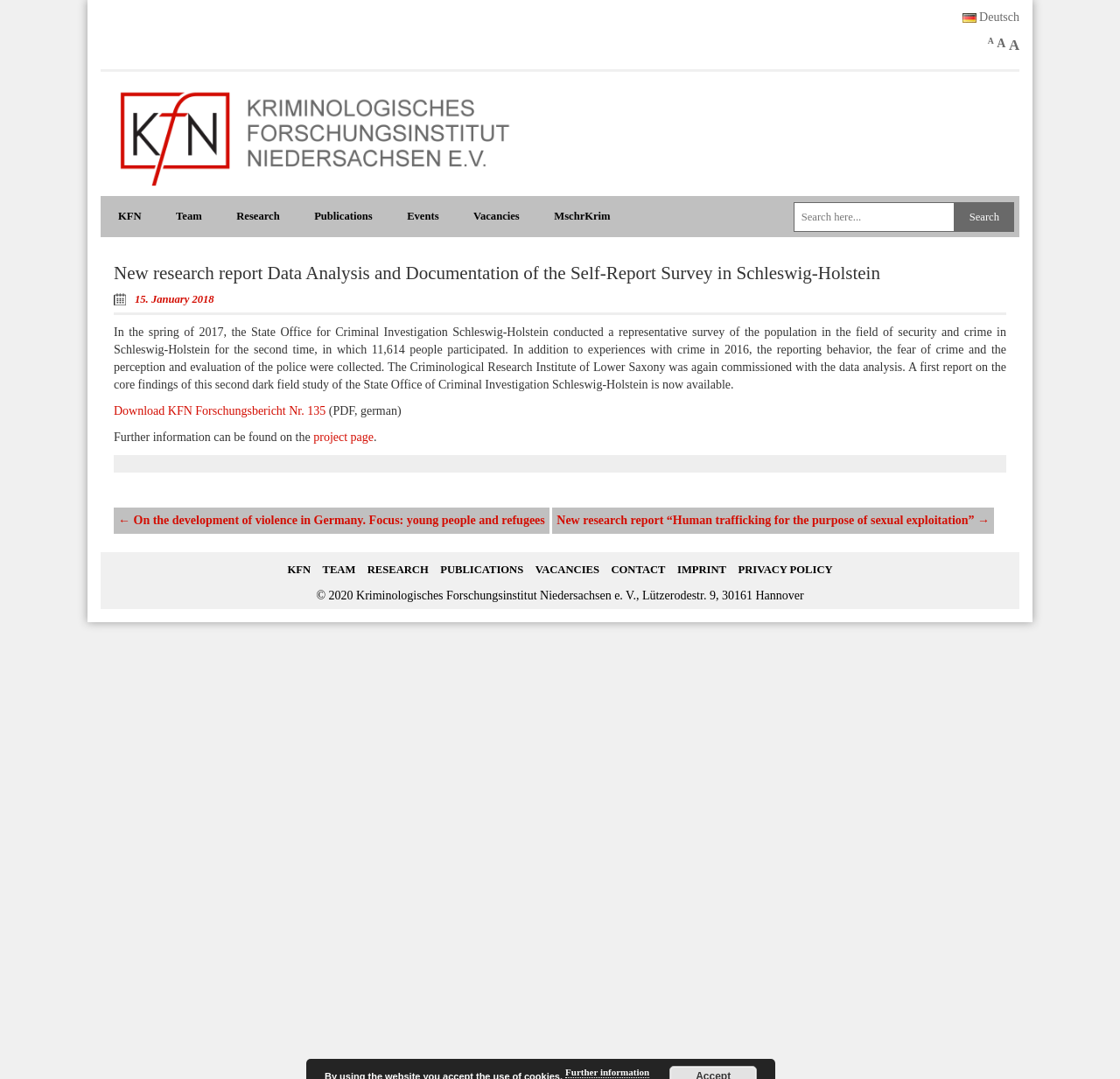Please specify the bounding box coordinates of the clickable region necessary for completing the following instruction: "Switch to German language". The coordinates must consist of four float numbers between 0 and 1, i.e., [left, top, right, bottom].

[0.859, 0.01, 0.91, 0.022]